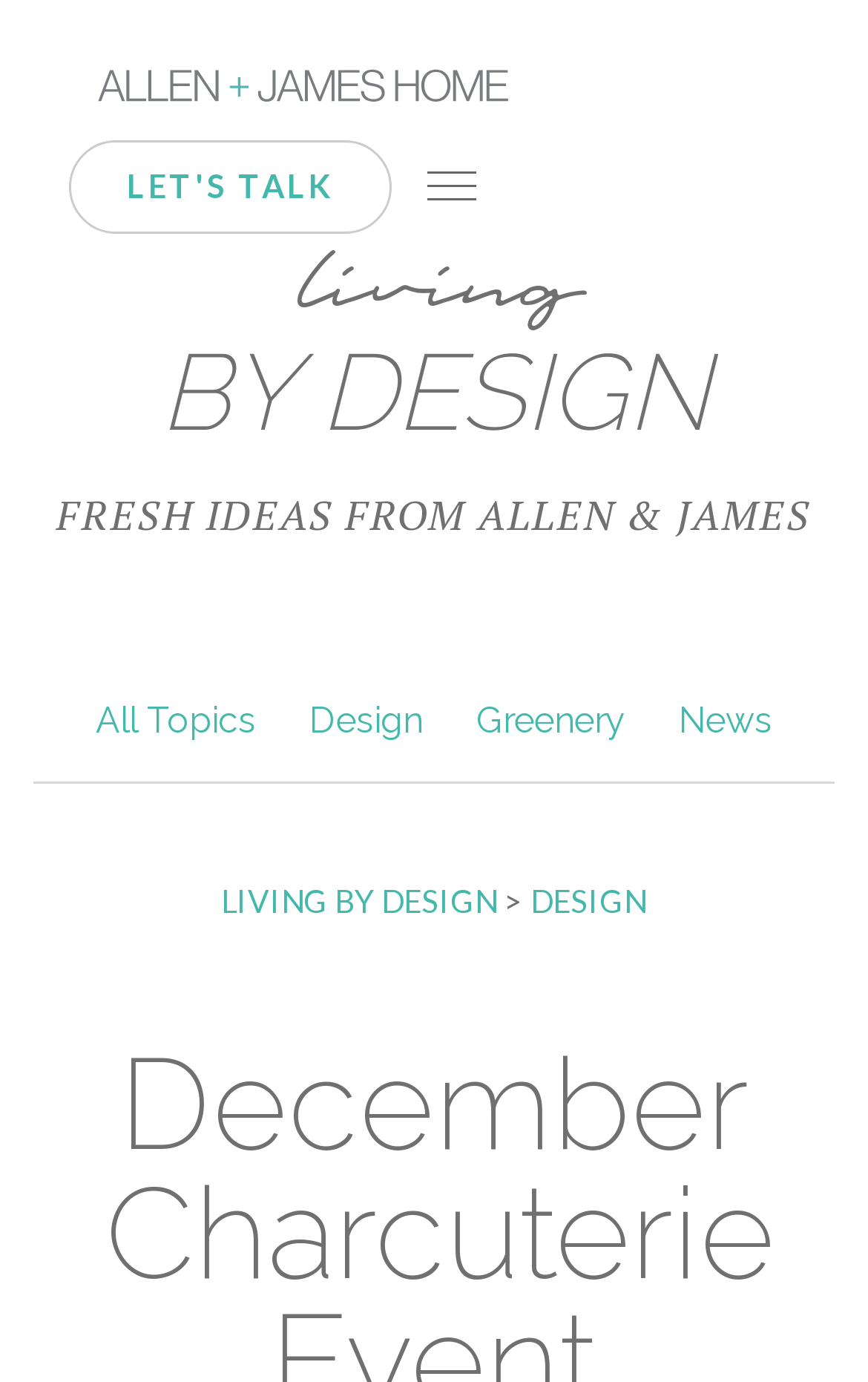Kindly determine the bounding box coordinates for the area that needs to be clicked to execute this instruction: "Contact 'US'".

None